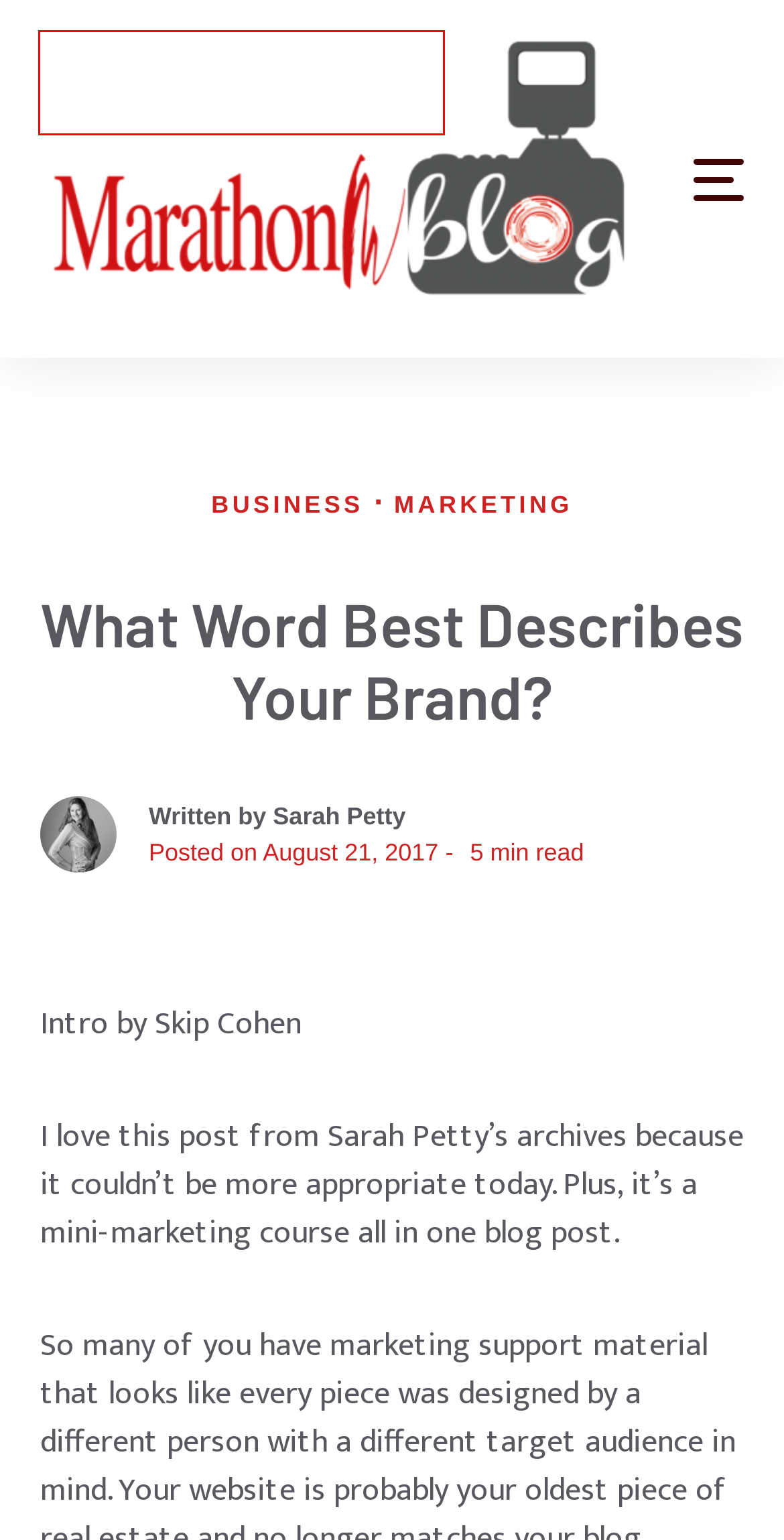Assess the screenshot of a webpage with a red bounding box and determine which webpage description most accurately matches the new page after clicking the element within the red box. Here are the options:
A. Photographers with Kids – Great Online Educational Resources - Photography Blog
B. Sarah Petty - Photography Blog
C. High School Seniors – Is it Time to Change Your Pricing? - Photography Blog
D. Business - Photography Blog
E. Photography Blog - By Marathon Press
F. Smile More – Be a Jerk Less! - Photography Blog
G. You Need Objections in Your Small Business - Photography Blog
H. Marketing - Photography Blog

E